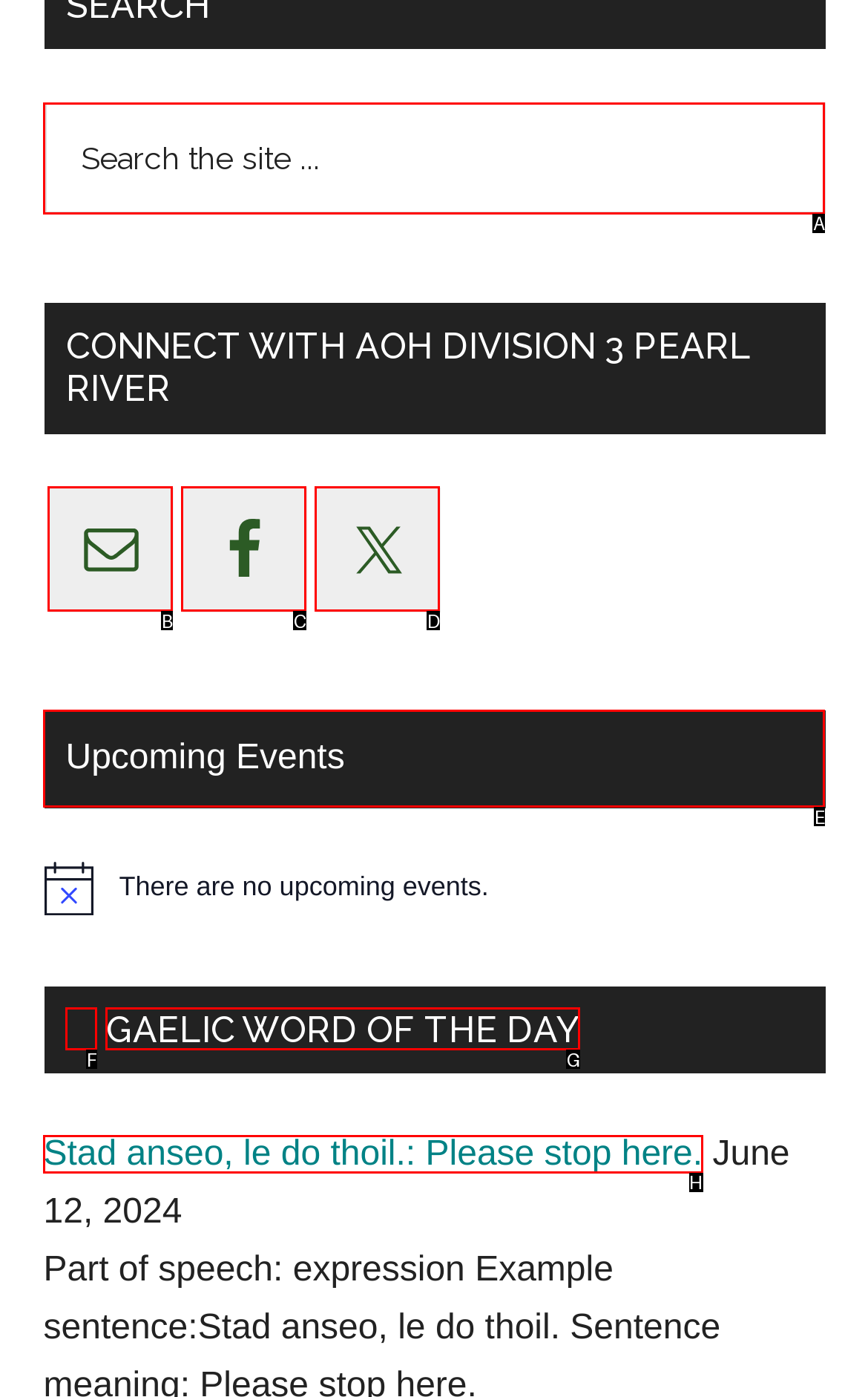Identify the correct option to click in order to accomplish the task: Check upcoming events Provide your answer with the letter of the selected choice.

E